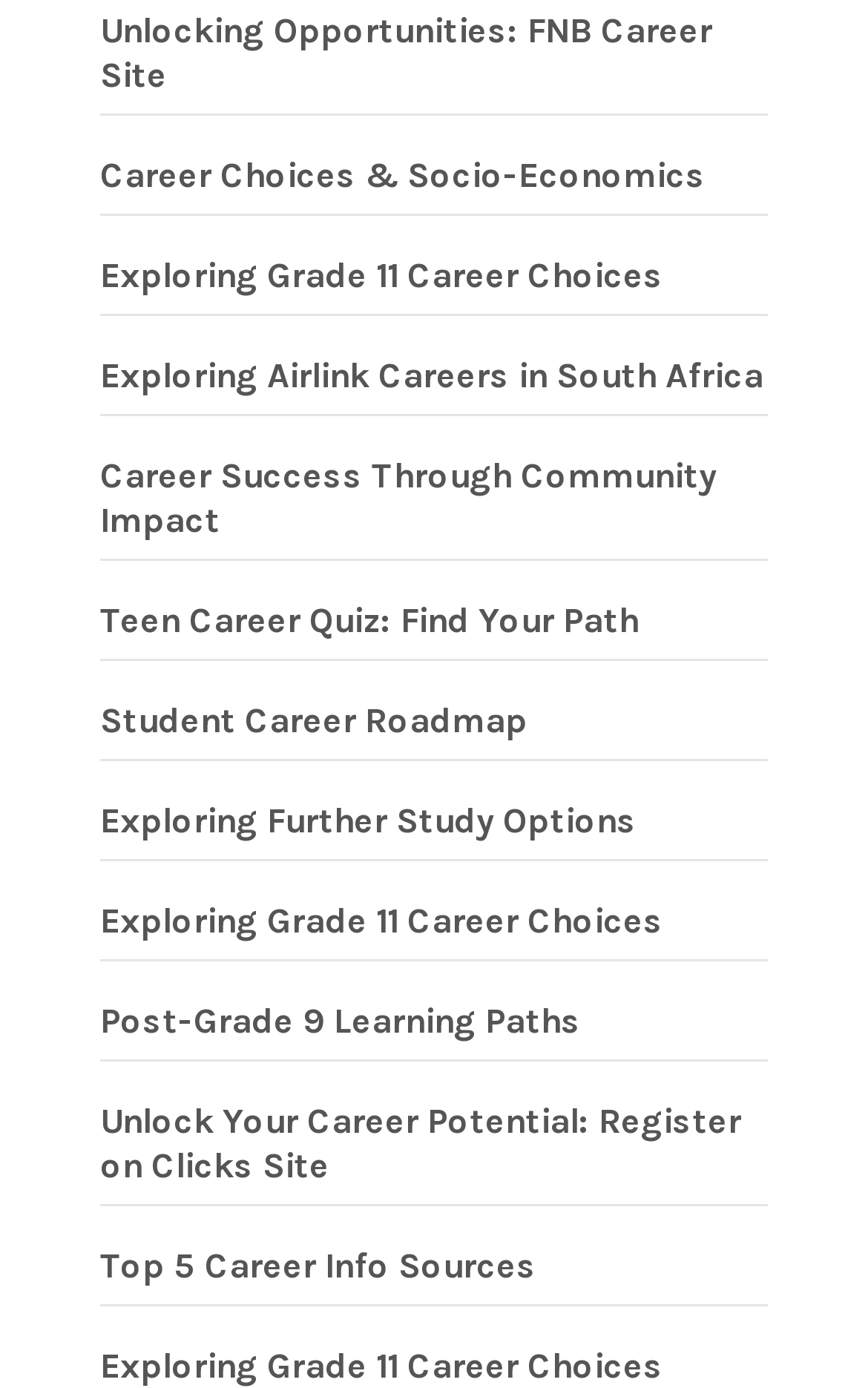Answer the question using only a single word or phrase: 
What is the main topic of this webpage?

Career choices